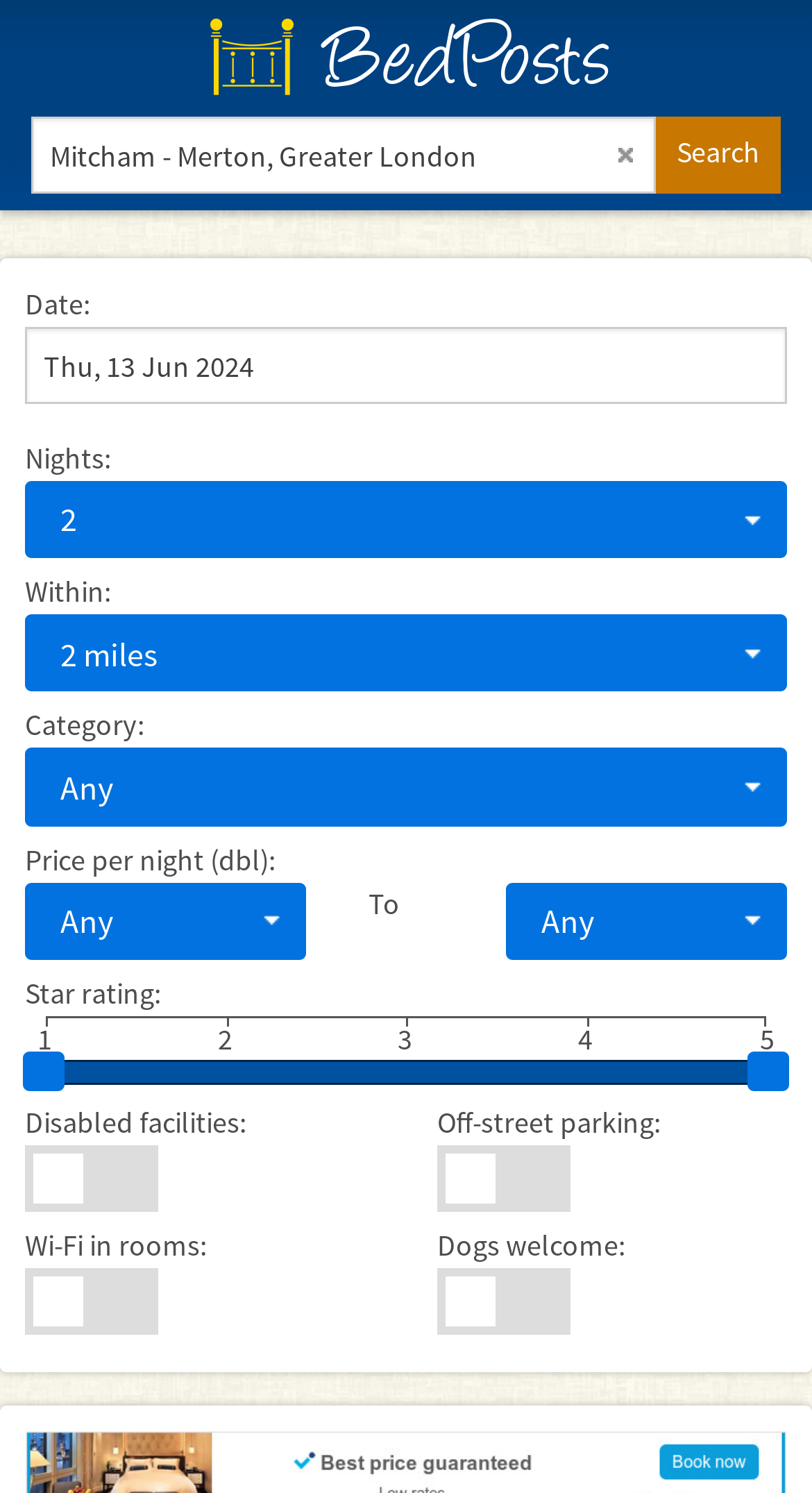What is the purpose of the 'Within:' dropdown menu?
Please provide a single word or phrase as your answer based on the image.

Select distance